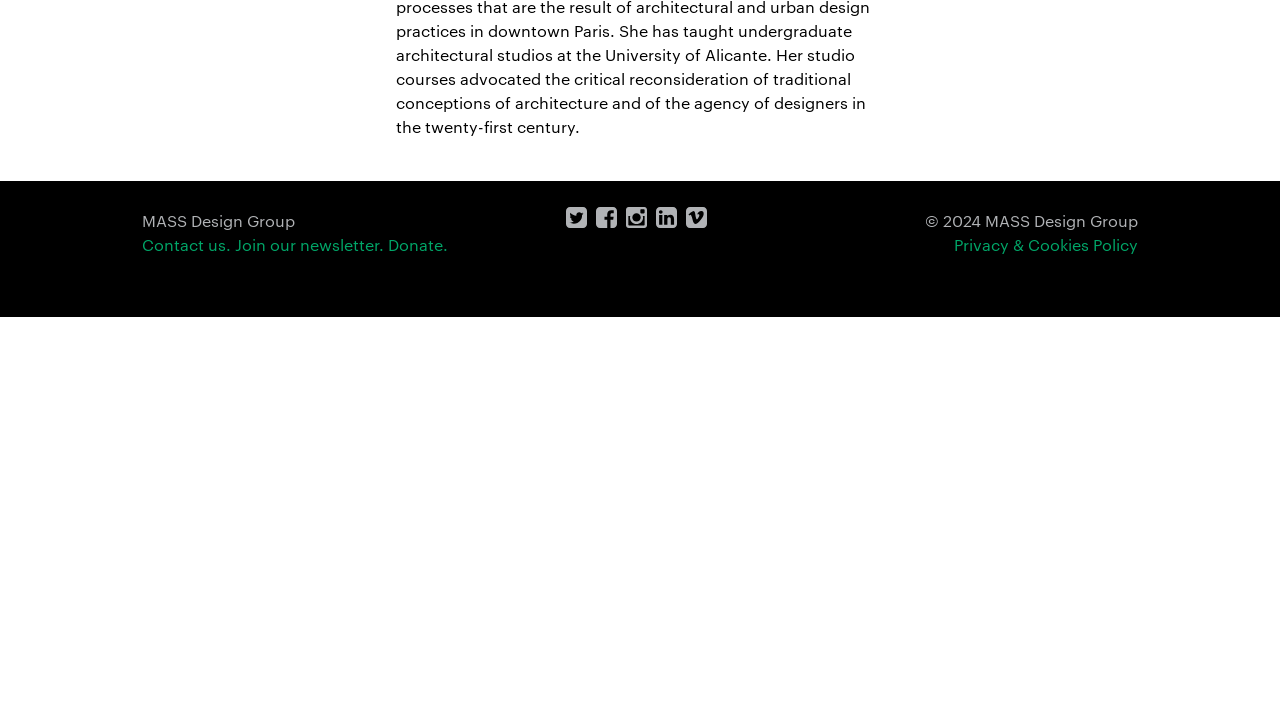Please specify the bounding box coordinates in the format (top-left x, top-left y, bottom-right x, bottom-right y), with all values as floating point numbers between 0 and 1. Identify the bounding box of the UI element described by: Donate.

[0.303, 0.325, 0.35, 0.354]